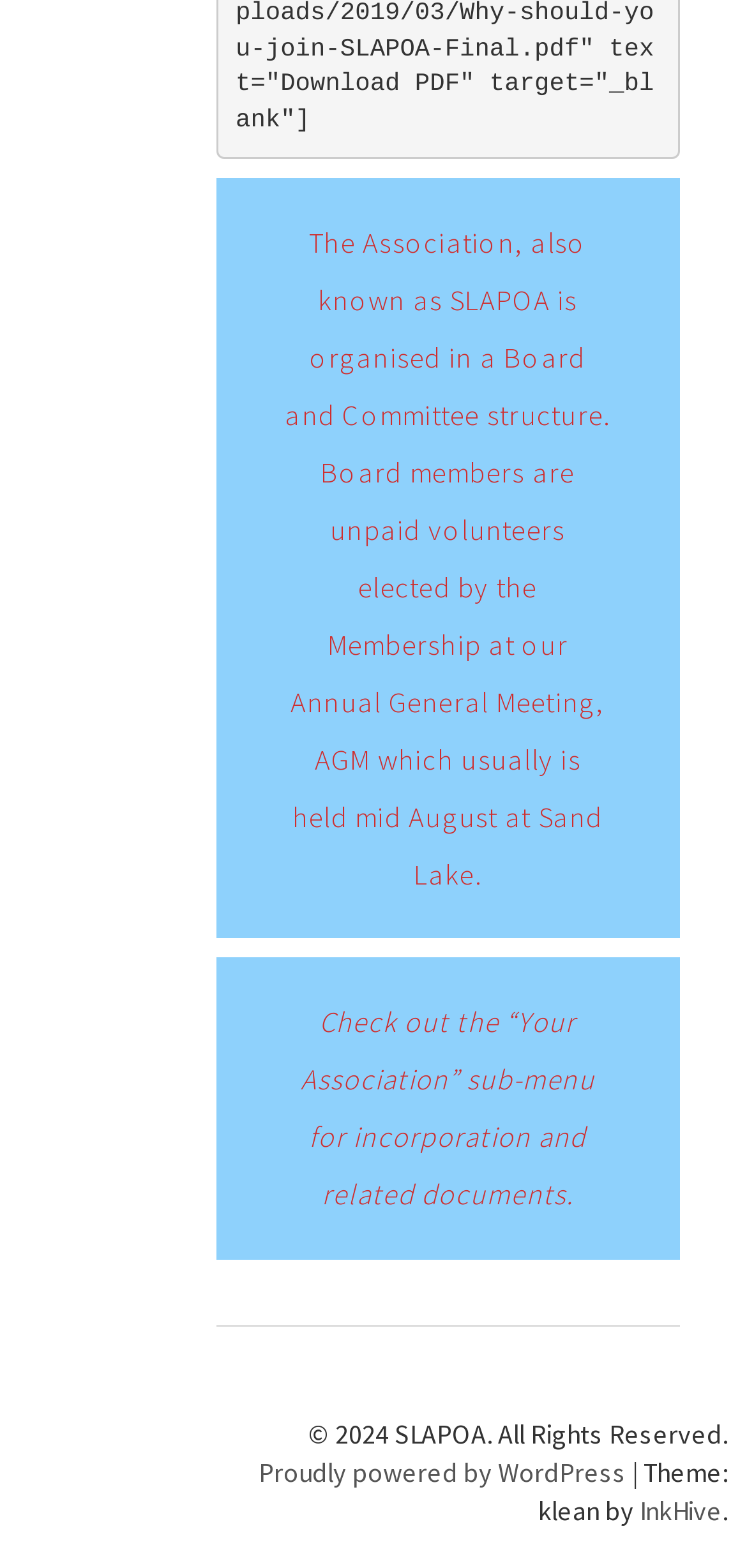Determine the bounding box coordinates for the UI element matching this description: "Proudly powered by WordPress".

[0.346, 0.928, 0.838, 0.95]